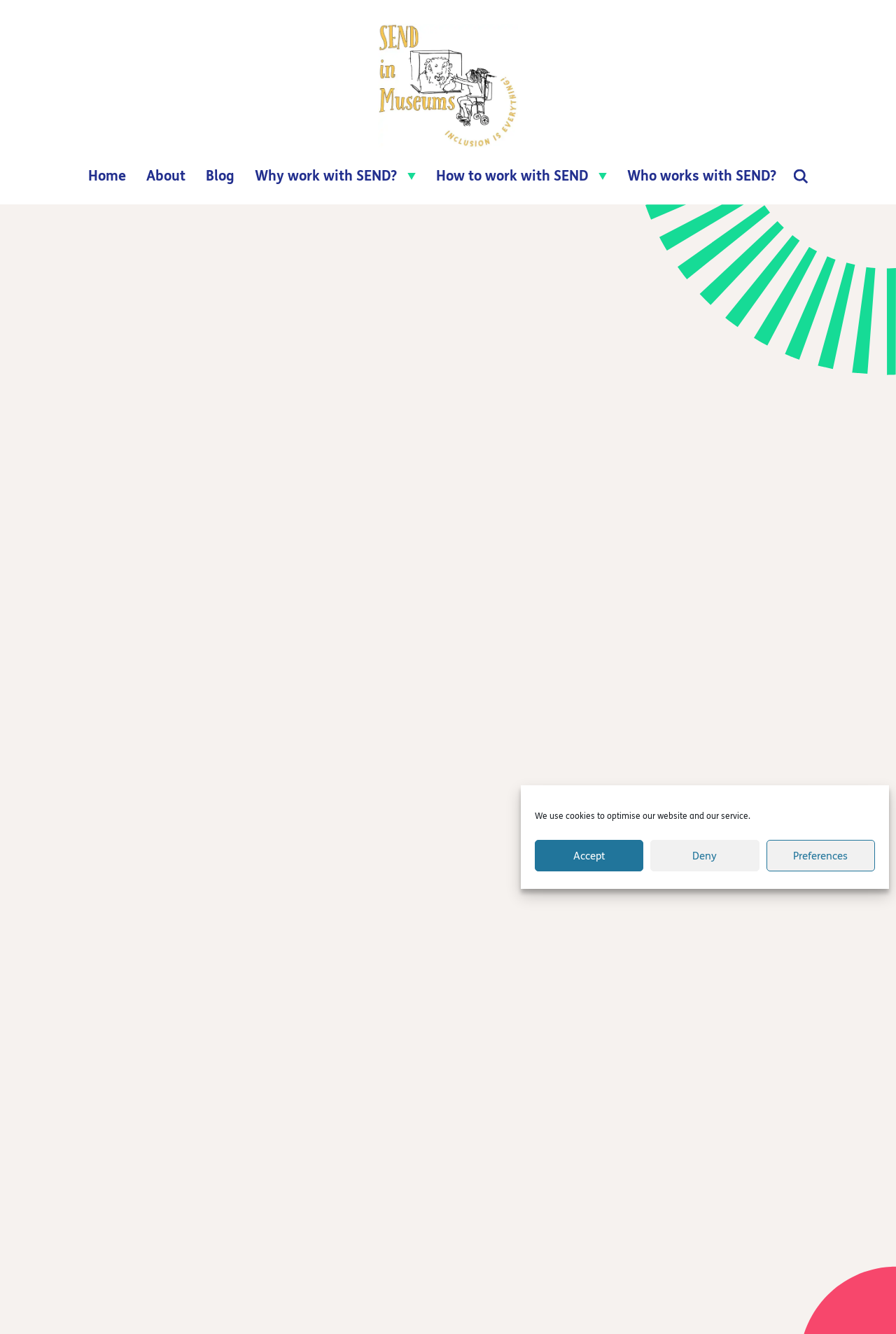Identify the bounding box coordinates for the region of the element that should be clicked to carry out the instruction: "Learn about Why work with SEND?". The bounding box coordinates should be four float numbers between 0 and 1, i.e., [left, top, right, bottom].

[0.285, 0.121, 0.464, 0.143]